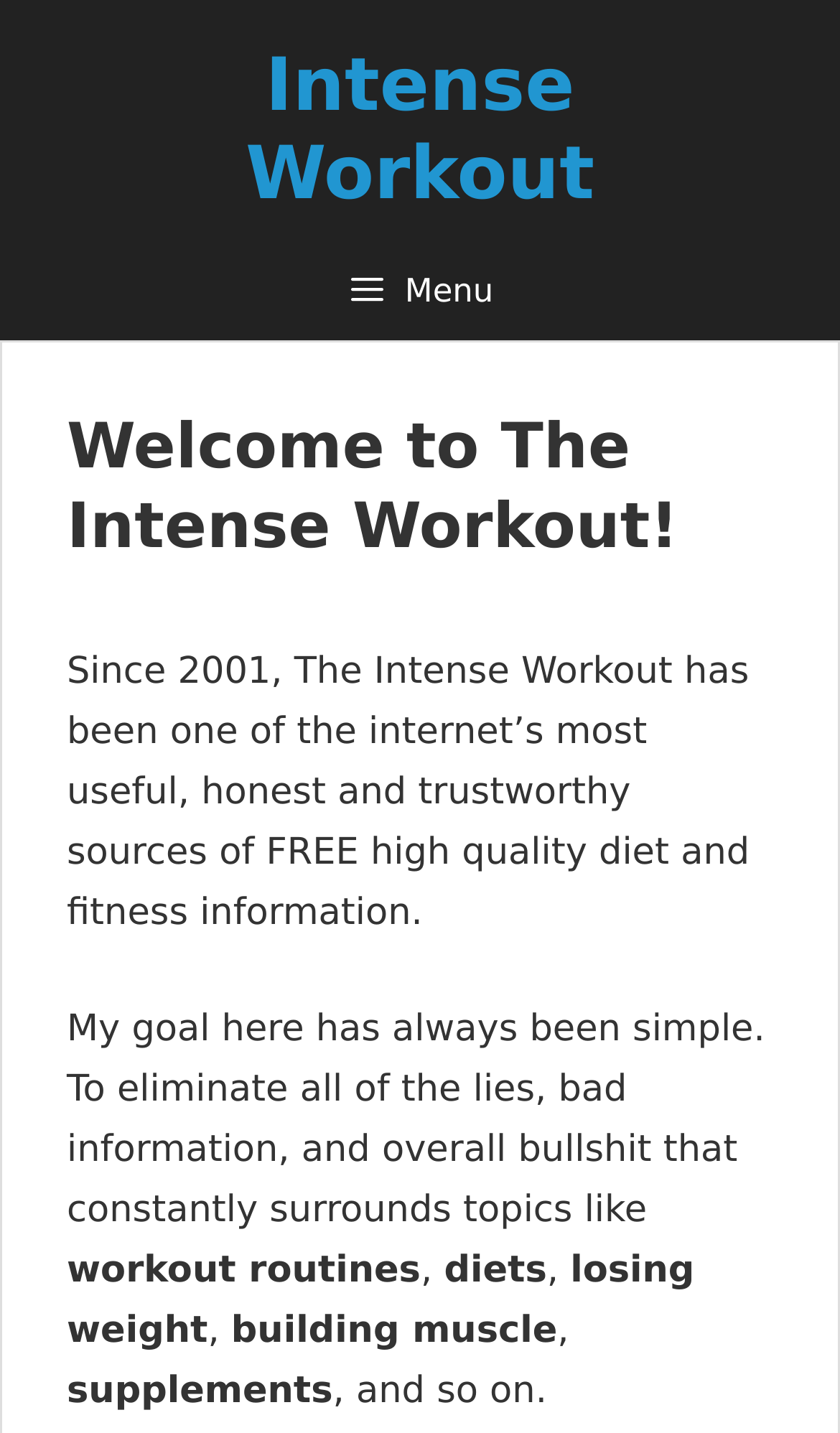Describe in detail what you see on the webpage.

The webpage is about Intense Workout, a website providing free weightlifting workout routines, diets for weight loss and weight gain, and programs to build muscle mass or lose fat fast. 

At the top of the page, there is a banner that spans the entire width, containing a link to the website's homepage, labeled "Intense Workout". Below the banner, there is a primary navigation menu that also spans the entire width, with a button labeled "Menu" on the left side.

The main content of the page is divided into sections. The first section is a header that welcomes users to Intense Workout, followed by a paragraph of text that describes the website's mission and goal. The text explains that the website aims to provide honest and trustworthy information on diet and fitness, eliminating misinformation and bad advice.

Below this paragraph, there are several lines of text that highlight the topics covered on the website, including workout routines, diets, losing weight, building muscle, and supplements. These lines of text are arranged in a vertical list, with commas separating each topic.